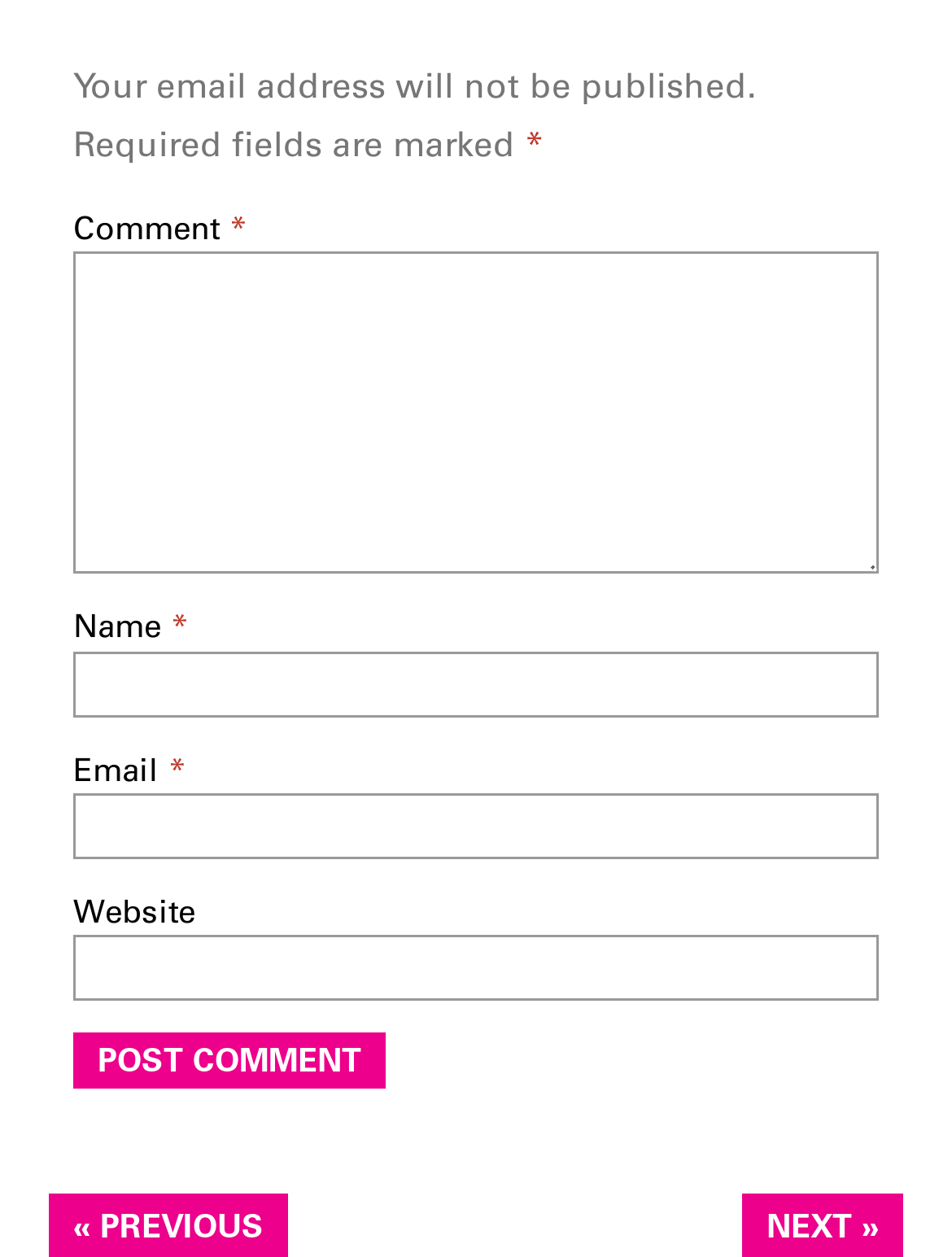Is the 'Website' field required to be filled in?
Look at the image and respond with a one-word or short phrase answer.

No